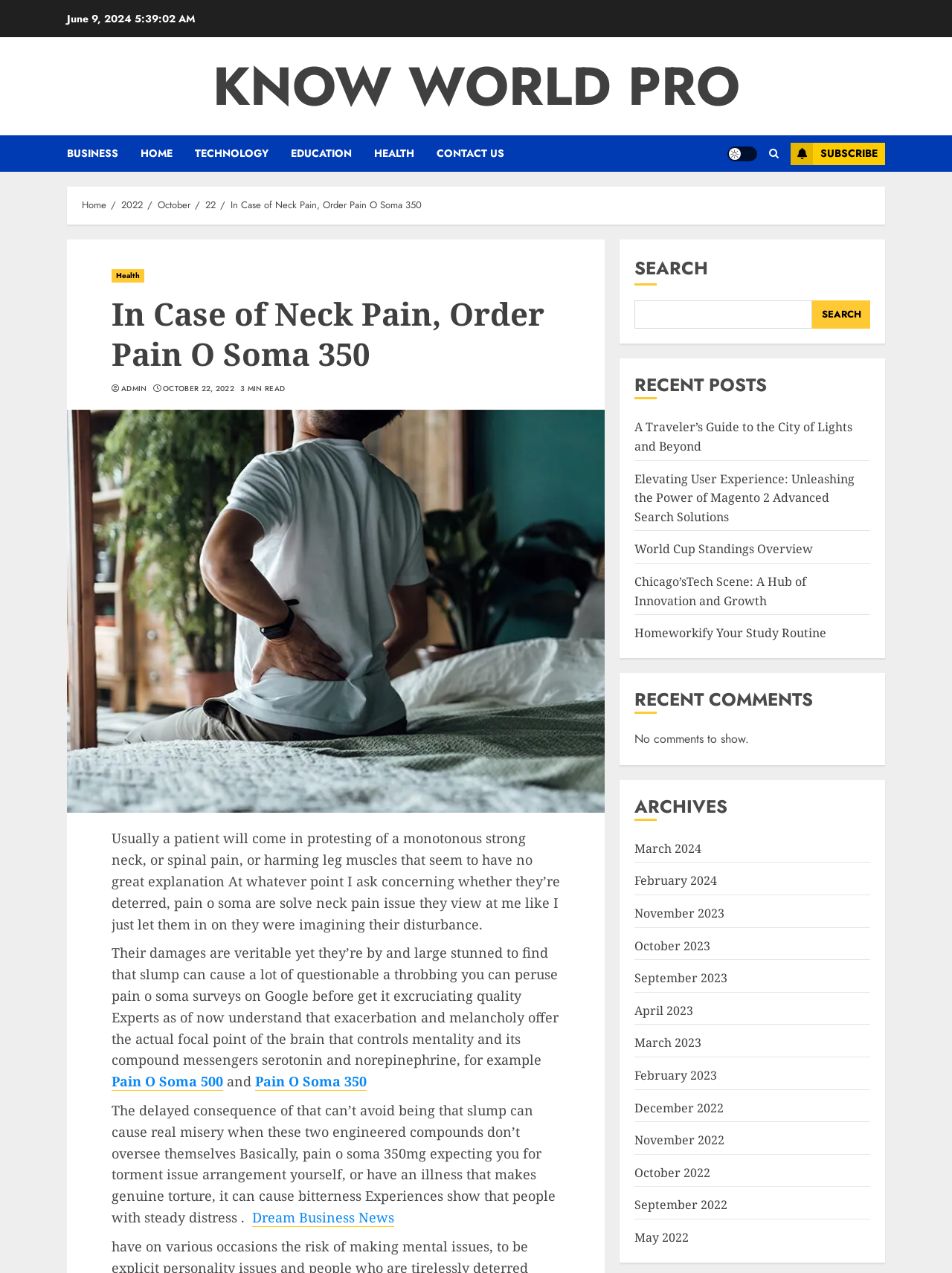Kindly determine the bounding box coordinates for the clickable area to achieve the given instruction: "Read the 'In Case of Neck Pain, Order Pain O Soma 350' article".

[0.117, 0.231, 0.588, 0.294]